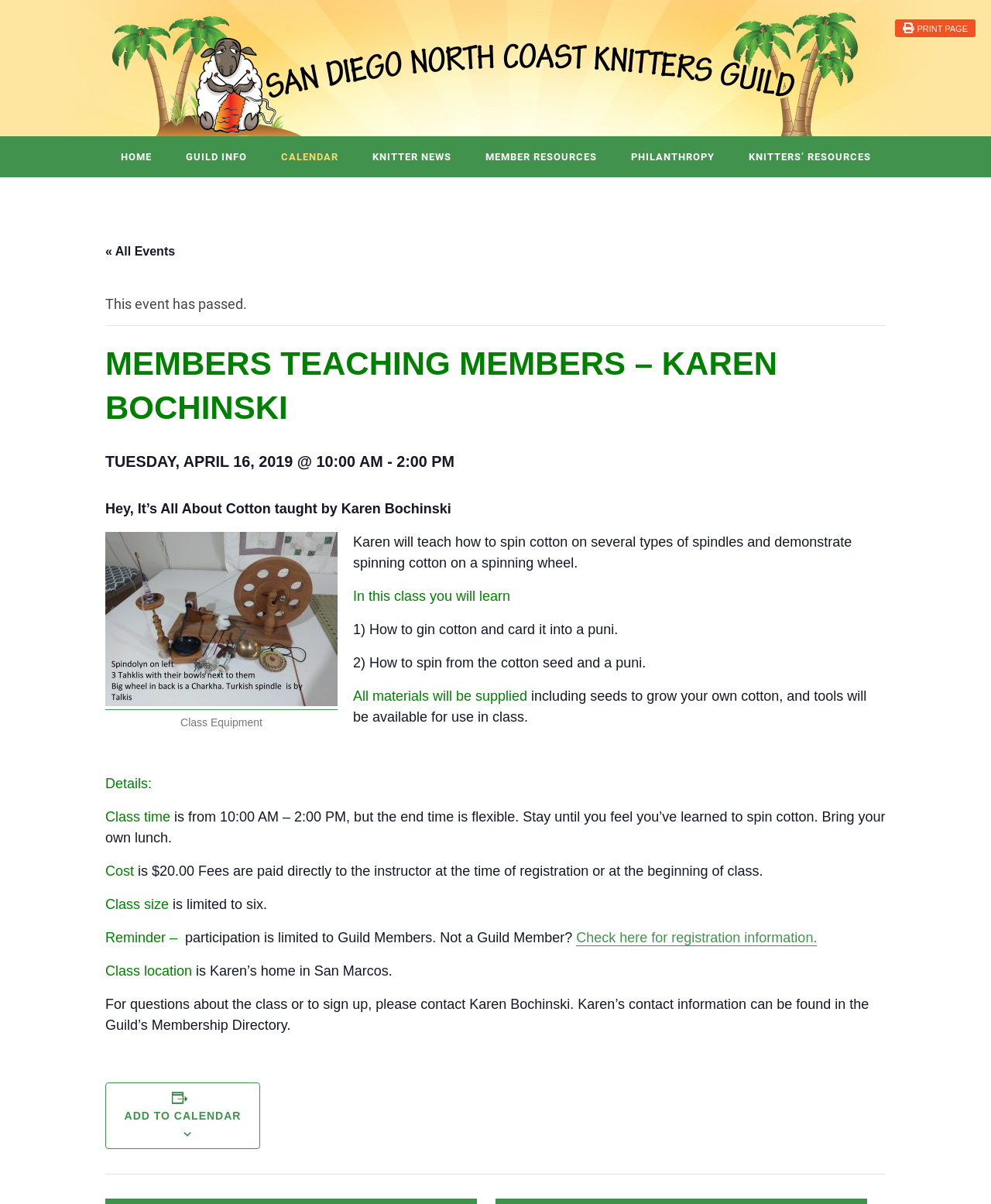Locate the bounding box coordinates of the segment that needs to be clicked to meet this instruction: "Click the 'HOME' link".

[0.106, 0.113, 0.168, 0.147]